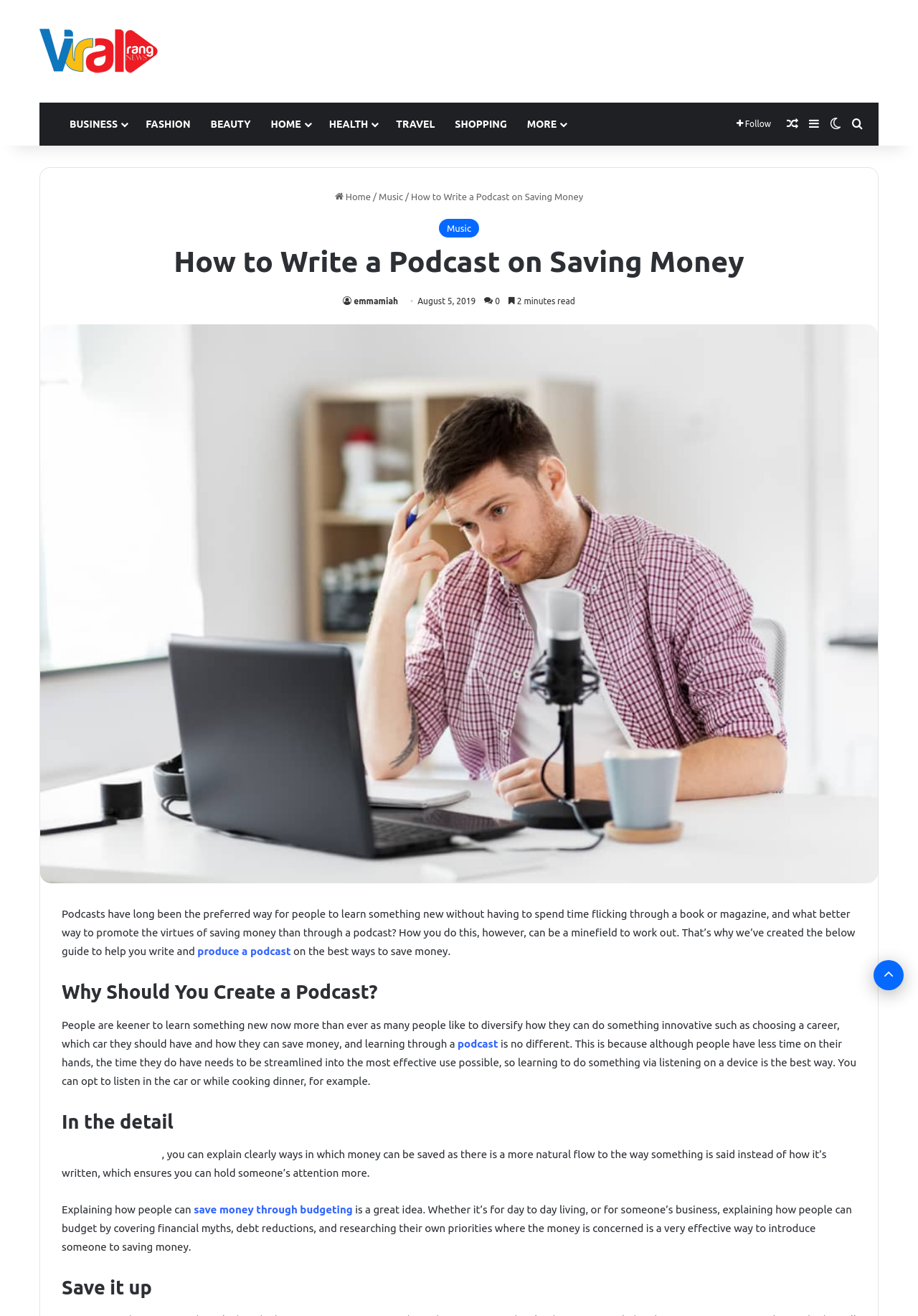What is the purpose of creating a podcast?
Give a detailed response to the question by analyzing the screenshot.

The purpose of creating a podcast can be determined by reading the static text 'People are keener to learn something new now more than ever as many people like to diversify how they can do something innovative such as choosing a career, which car they should have and how they can save money, and learning through a podcast is no different.' which indicates that the purpose of creating a podcast is to learn something new.